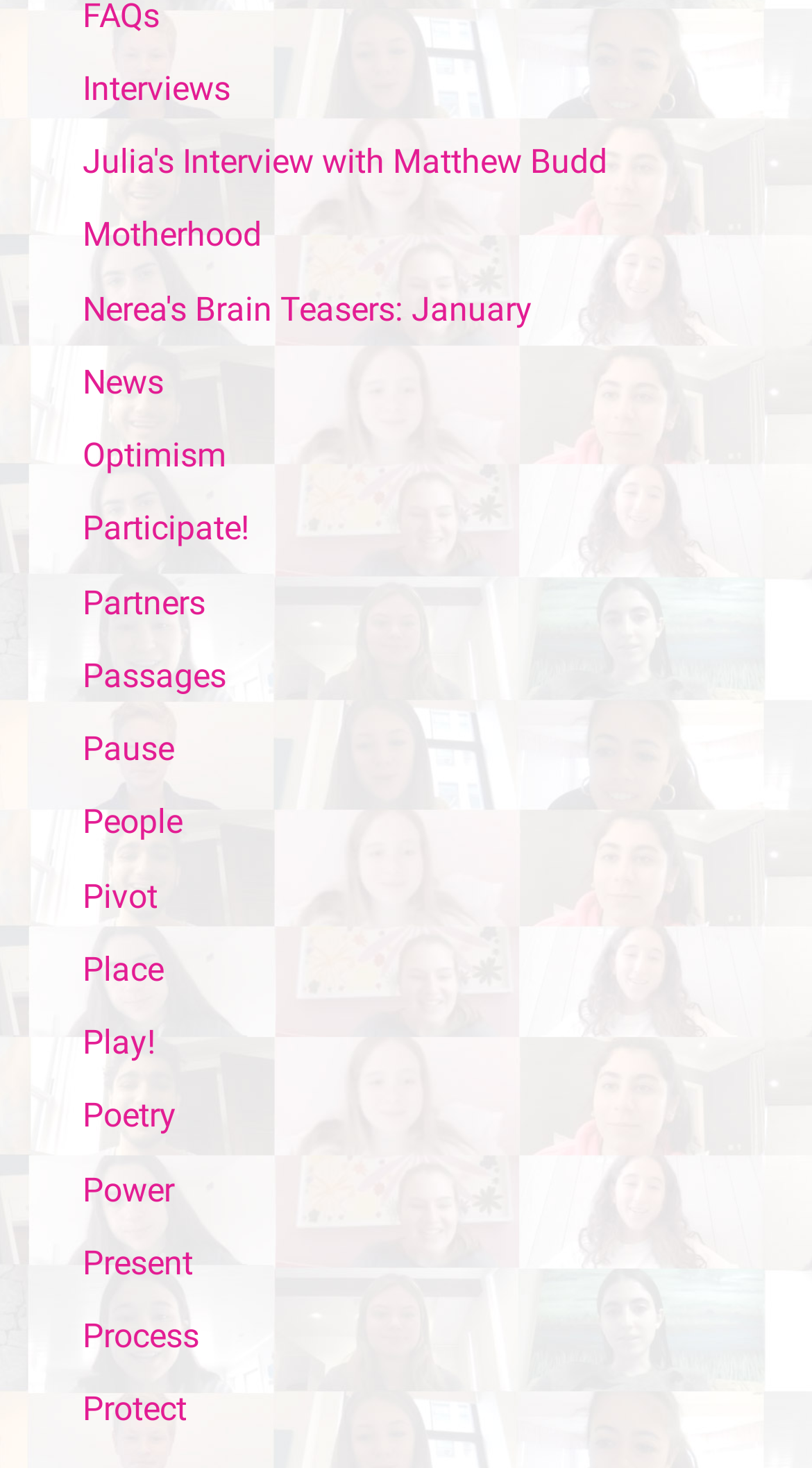What is the link that comes after 'Motherhood'?
Respond to the question with a single word or phrase according to the image.

Nerea's Brain Teasers: January